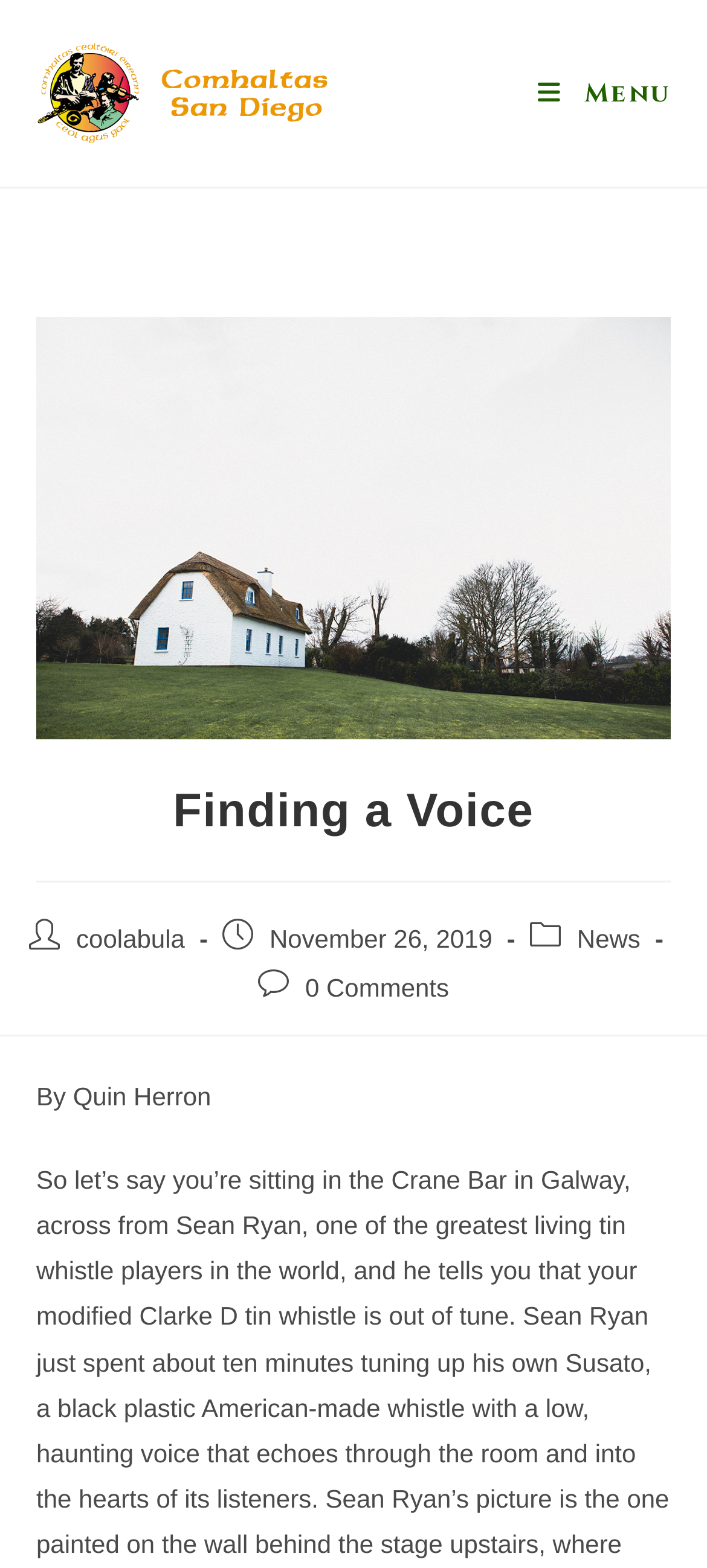Create an elaborate caption that covers all aspects of the webpage.

The webpage is about an article titled "Finding a Voice" on the Comhaltas San Diego website. At the top left corner, there is a logo of Comhaltas San Diego, which is an image linked to the website's homepage. Next to the logo, there is a link to the website's homepage with the text "Comhaltas San Diego".

On the top right corner, there is a mobile menu button with an image that indicates the current page being viewed, "Finding a Voice". Below the mobile menu button, there is a header section that spans the entire width of the page, containing the title "Finding a Voice" in a large font.

Below the header section, there are several links and text elements. On the left side, there is a link to "coolabula" and a text element showing the date "November 26, 2019". On the right side, there are two links, one to "News" and another to "0 Comments". 

Below these links and text elements, there is a text element with the author's name, "By Quin Herron", which is likely the start of the article. The article's content is not fully described in the accessibility tree, but it appears to be a story about meeting Sean Ryan, a renowned tin whistle player, at the Crane Bar in Galway.